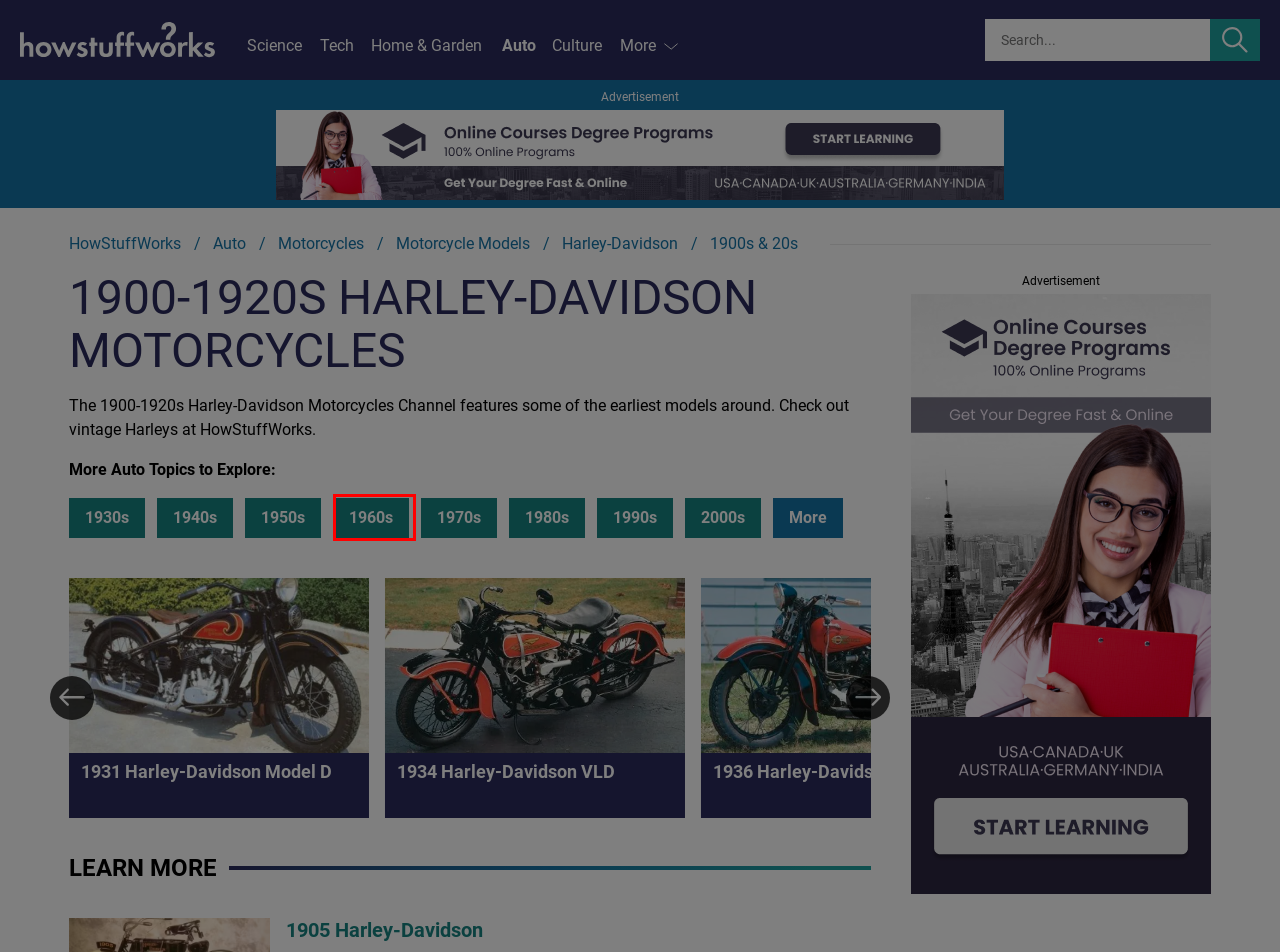Observe the screenshot of a webpage with a red bounding box around an element. Identify the webpage description that best fits the new page after the element inside the bounding box is clicked. The candidates are:
A. 1934 Harley-Davidson VLD | HowStuffWorks
B. 1960s Harley-Davidson Motorcycles | HowStuffWorks
C. 1931 Harley-Davidson Model D | HowStuffWorks
D. Motorcycle Information | HowStuffWorks
E. 1950s Harley-Davidson Motorcycles | HowStuffWorks
F. Culture | HowStuffWorks
G. 1936 Harley-Davidson EL | HowStuffWorks
H. Science | HowStuffWorks

B